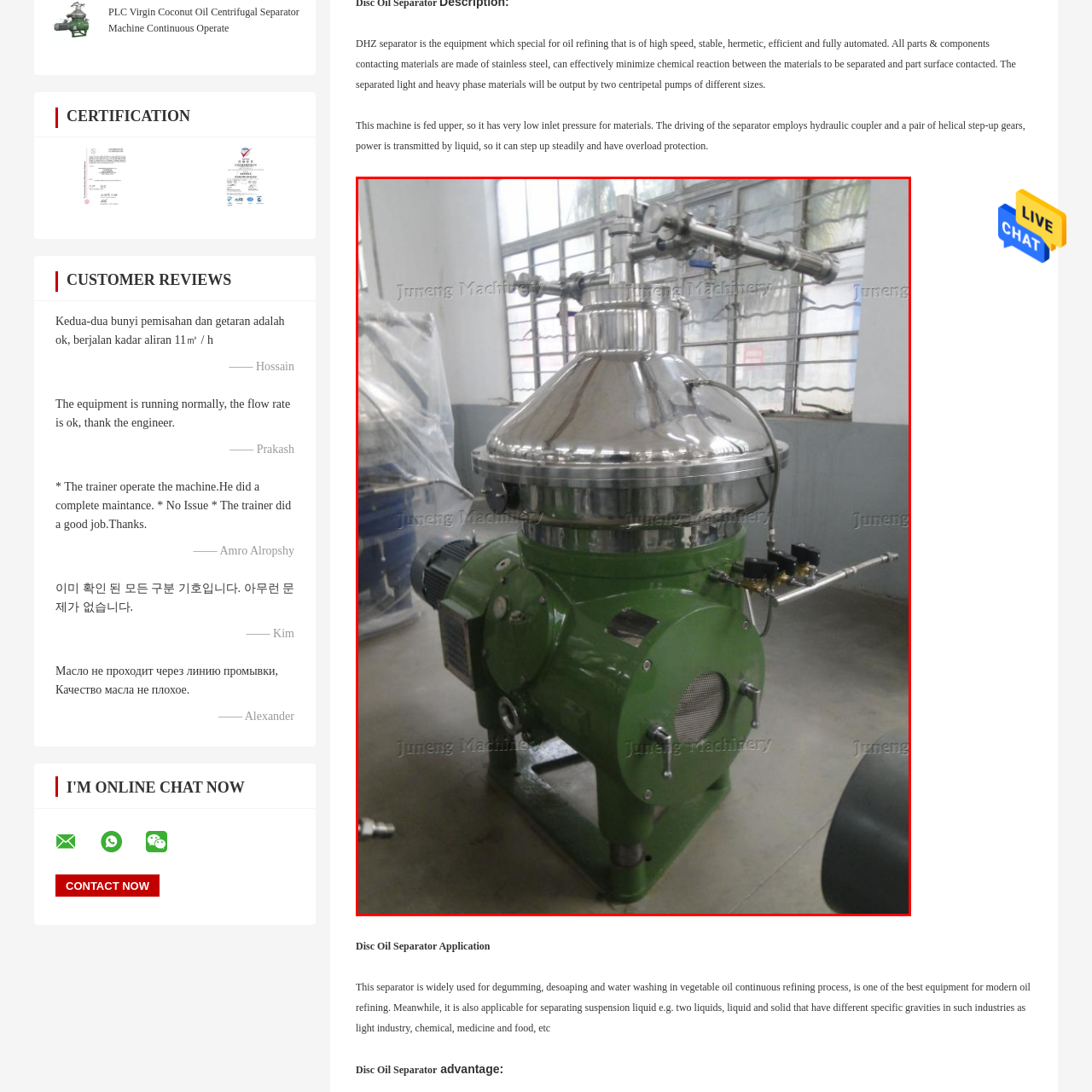Check the image highlighted in red, What is the color of the main body?
 Please answer in a single word or phrase.

Green